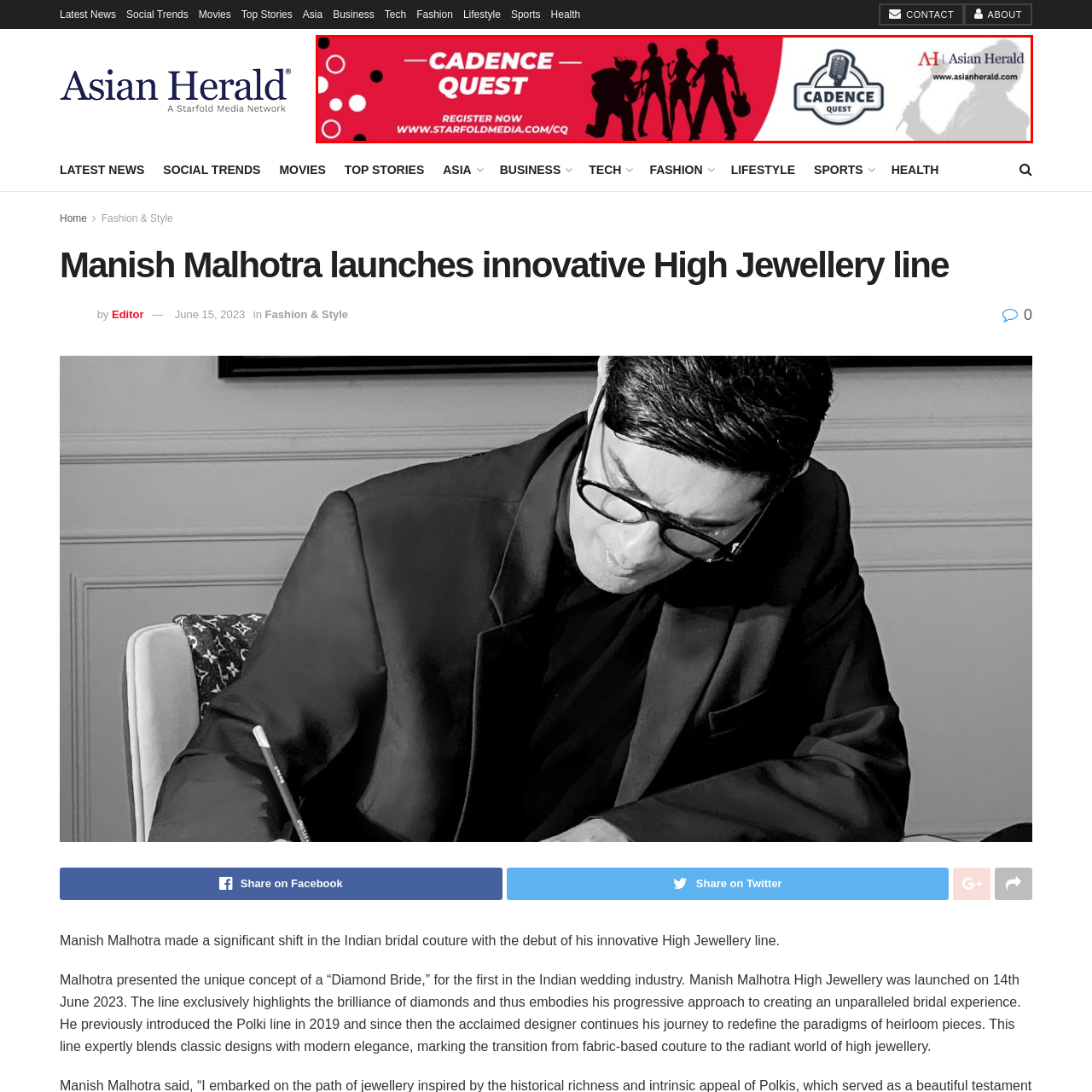Study the area of the image outlined in red and respond to the following question with as much detail as possible: What is the name of the event being promoted?

The prominent text in the advertisement highlights the event name, 'CADENCE QUEST', which is the main focus of the promotional material.